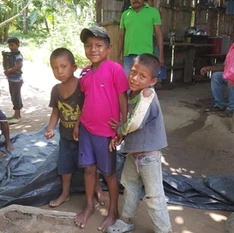How many boys are in the group?
Please provide a single word or phrase answer based on the image.

Three